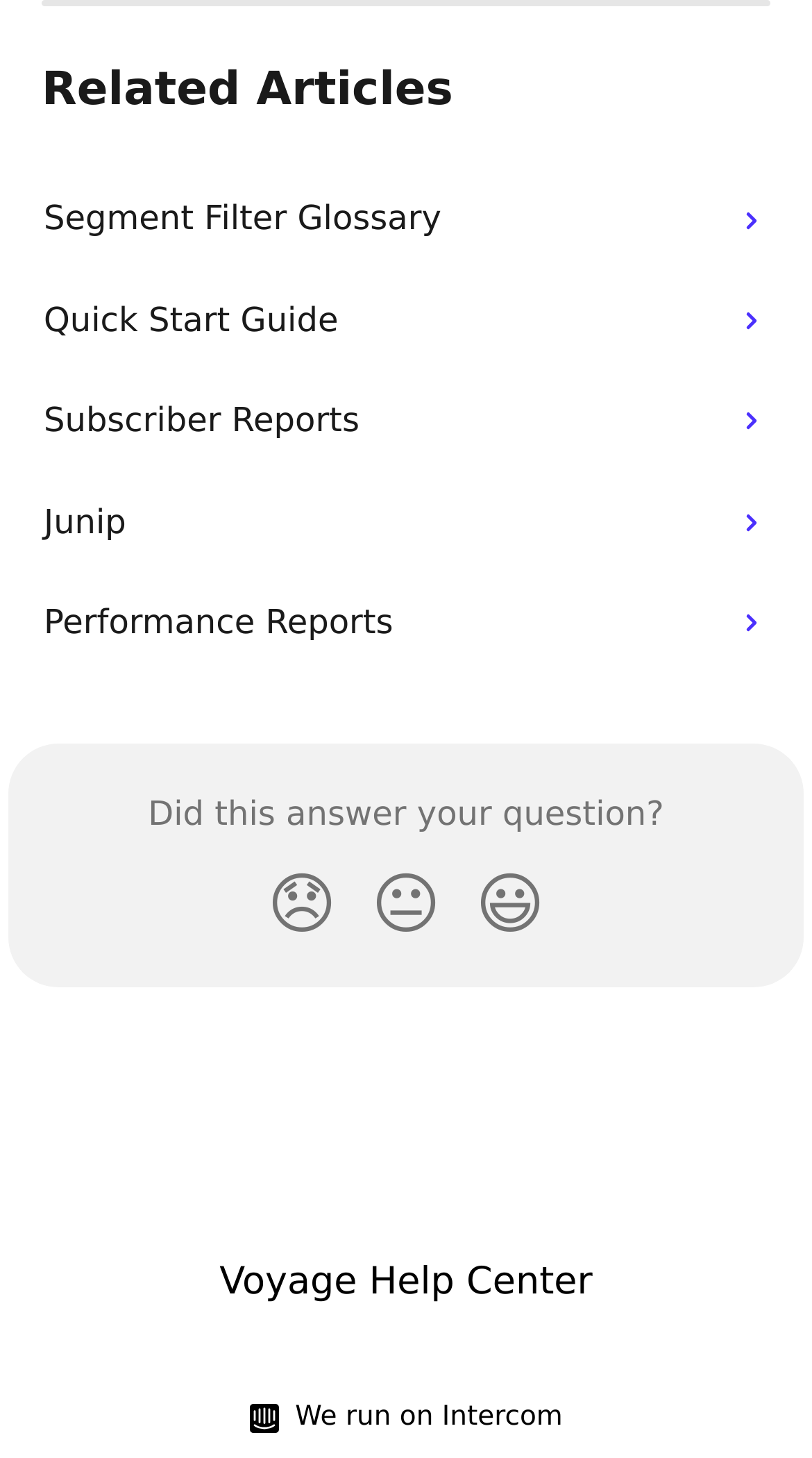Kindly provide the bounding box coordinates of the section you need to click on to fulfill the given instruction: "Visit West Portland".

None